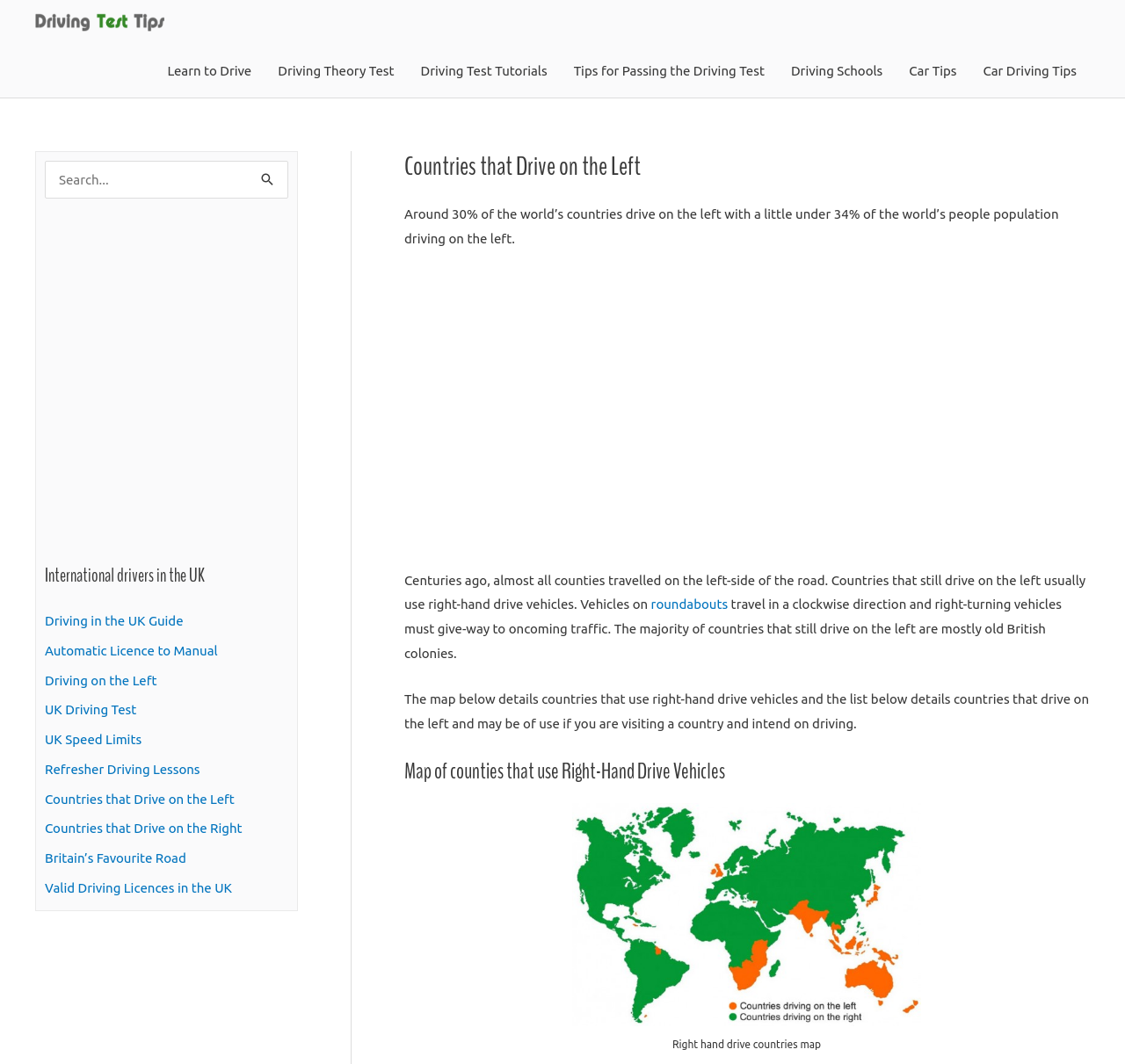Identify the bounding box coordinates for the UI element described as follows: Driving on the Left. Use the format (top-left x, top-left y, bottom-right x, bottom-right y) and ensure all values are floating point numbers between 0 and 1.

[0.04, 0.632, 0.139, 0.646]